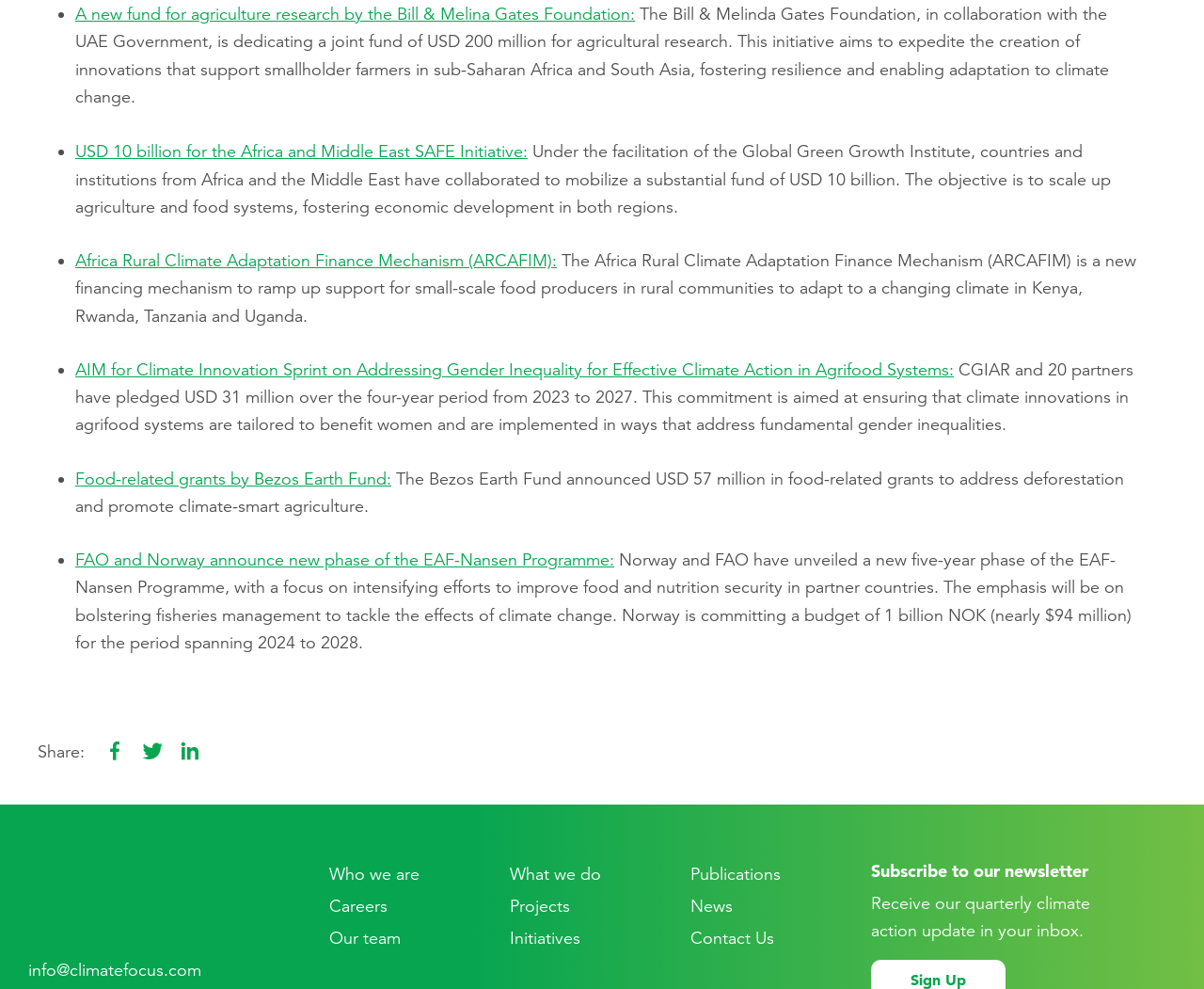Please determine the bounding box coordinates for the UI element described as: "What we do".

[0.423, 0.873, 0.499, 0.894]